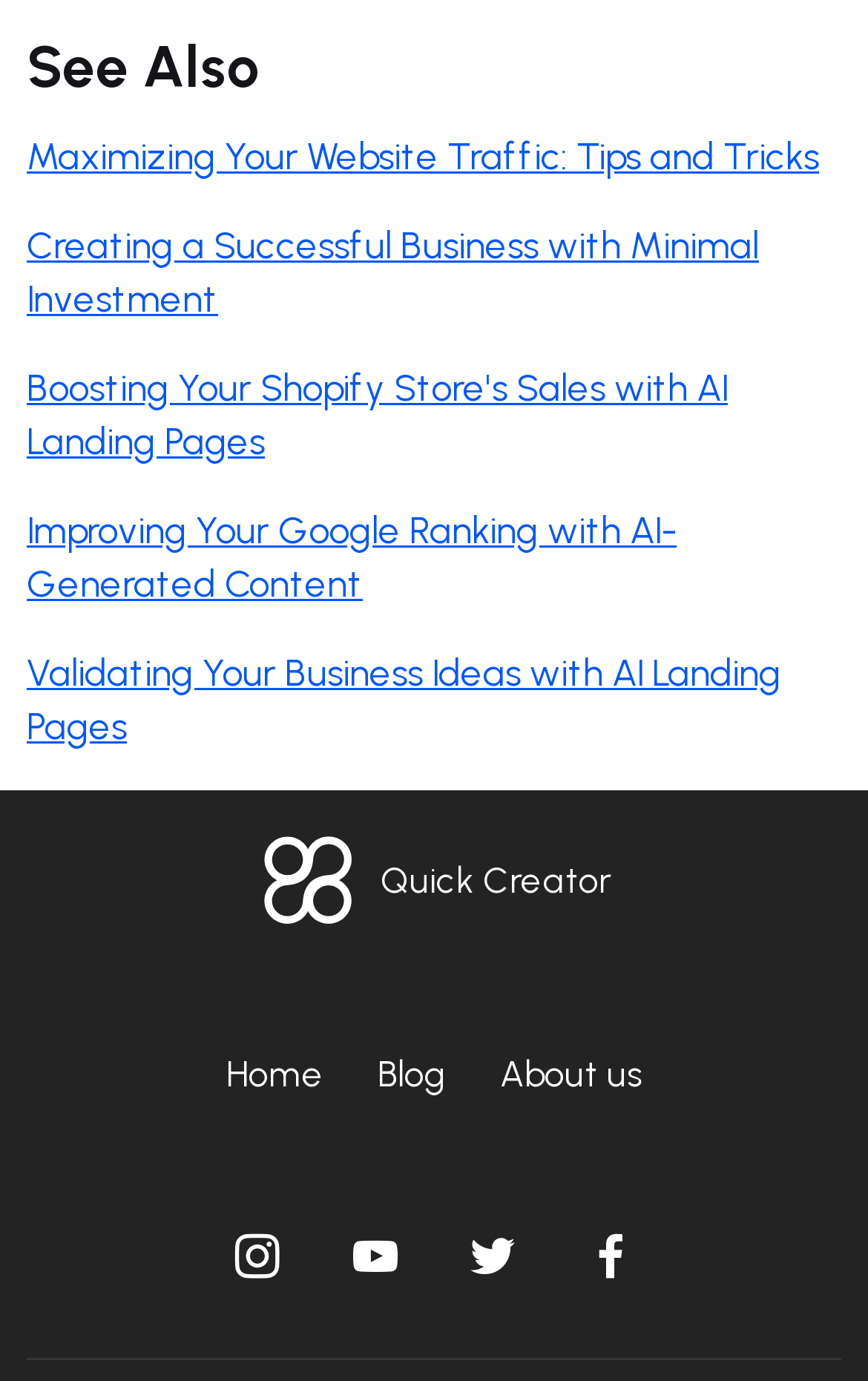How many links are under the 'See Also' heading?
Provide a short answer using one word or a brief phrase based on the image.

5